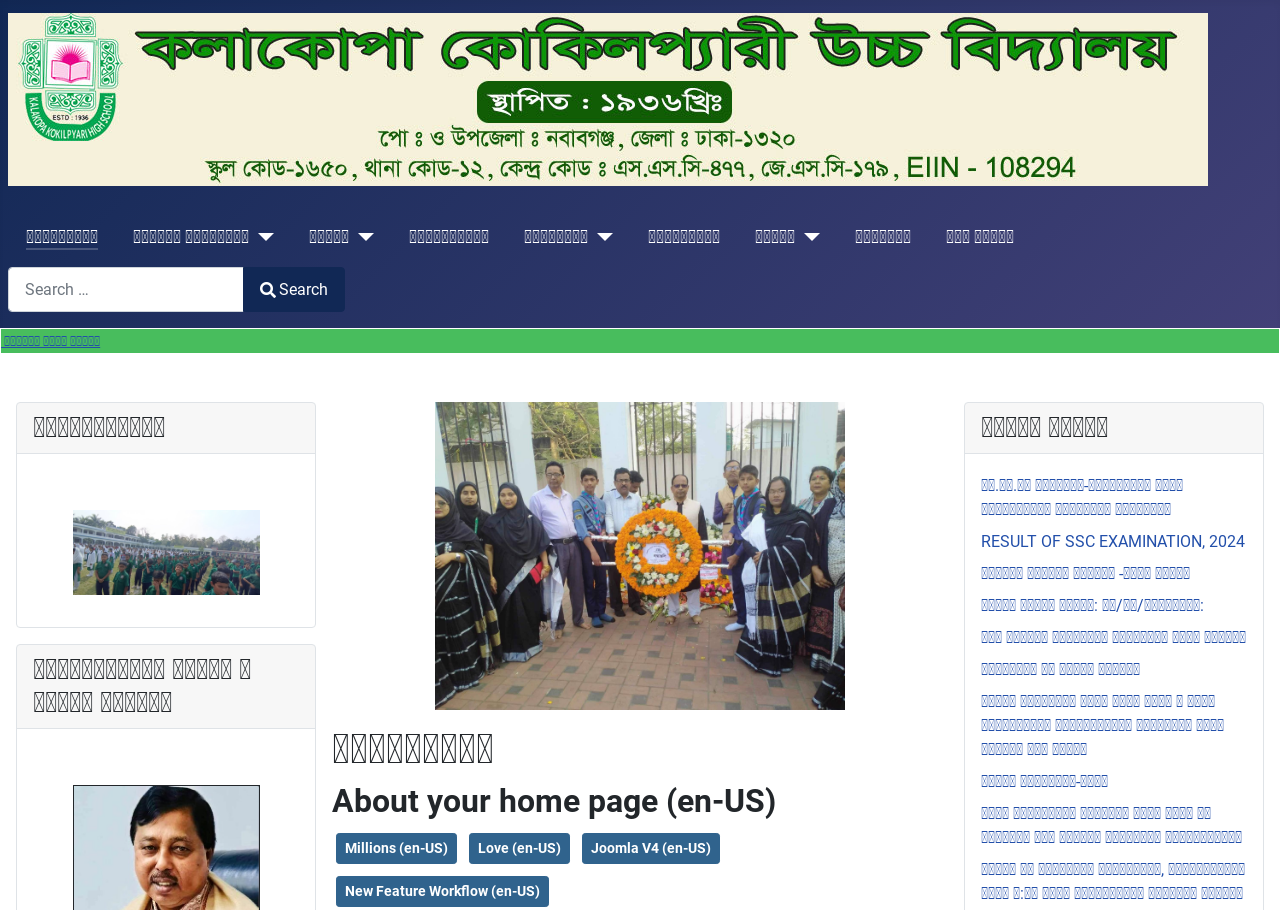Please find the bounding box coordinates for the clickable element needed to perform this instruction: "Explore নোটিশ বোর্ড".

[0.754, 0.443, 0.987, 0.499]